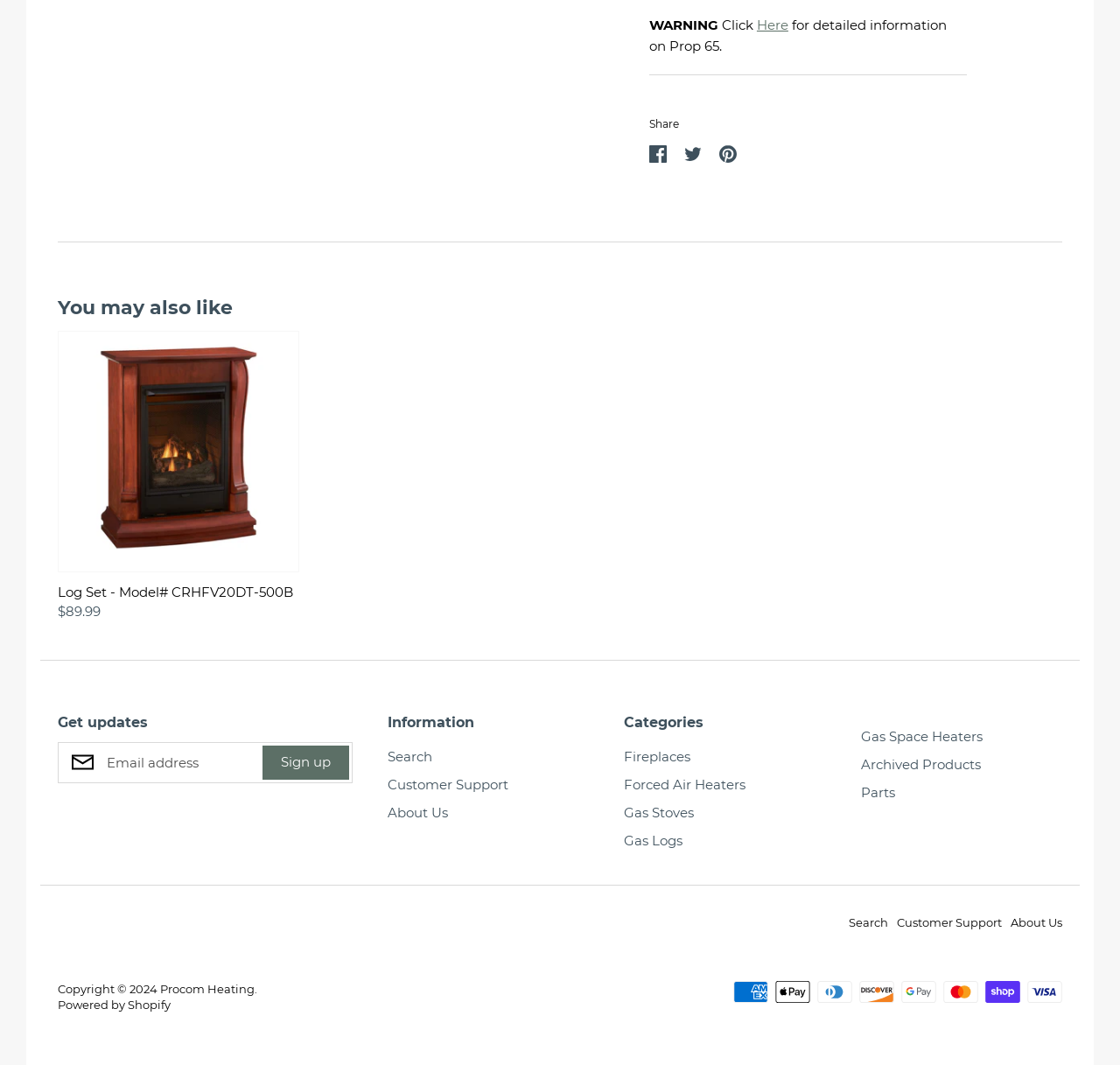Utilize the details in the image to give a detailed response to the question: What is the price of the USAProcom-Log Set?

The price of the USAProcom-Log Set is $89.99, as indicated by the text 'USAProcom-Log Set - Model# CRHFV20DT-500B-Log Set - Model# CRHFV20DT-500B $89.99' on the webpage.